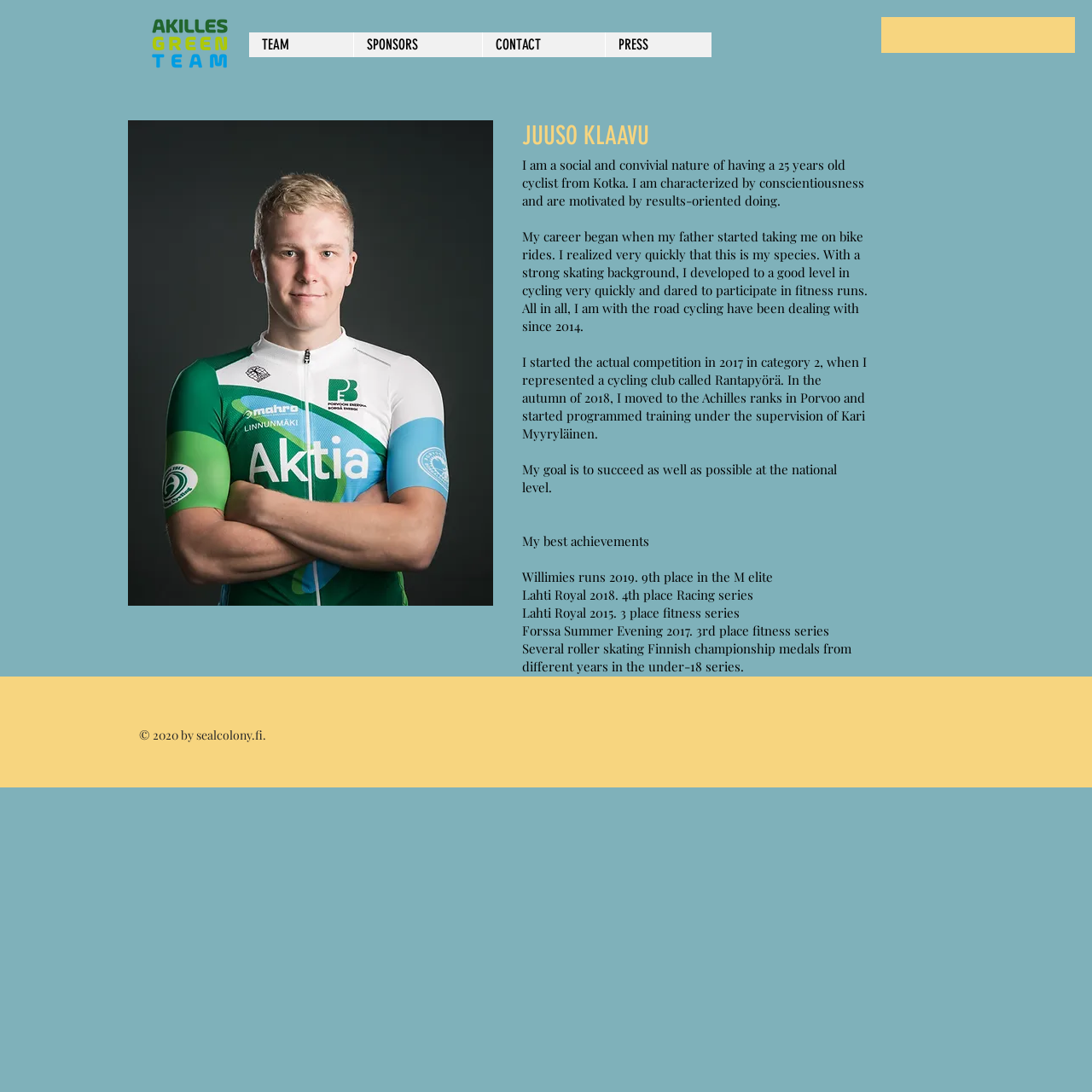Calculate the bounding box coordinates of the UI element given the description: "© 2020 by sealcolony.fi.".

[0.127, 0.666, 0.246, 0.68]